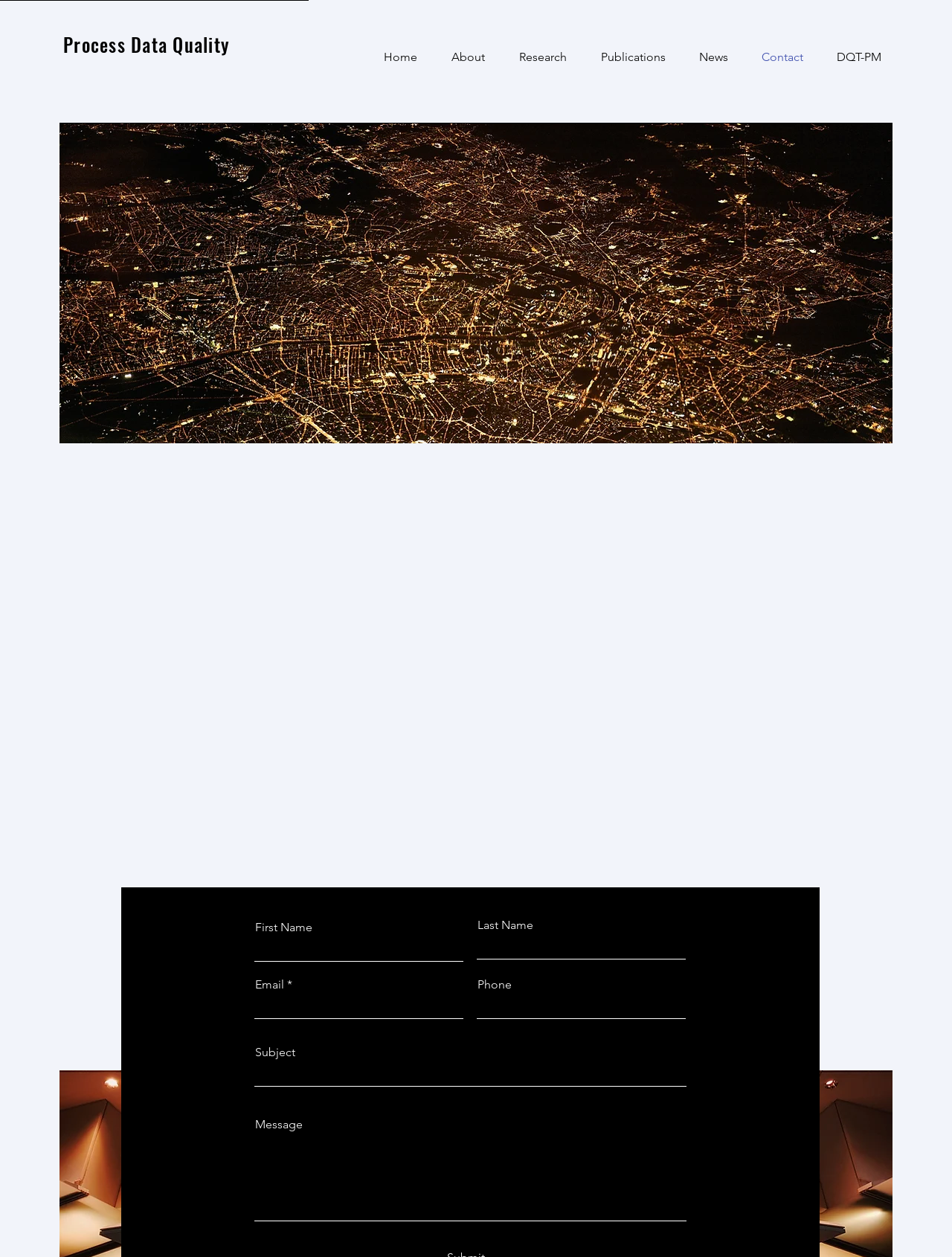Based on the element description: "parent_node: Message", identify the bounding box coordinates for this UI element. The coordinates must be four float numbers between 0 and 1, listed as [left, top, right, bottom].

[0.267, 0.905, 0.721, 0.972]